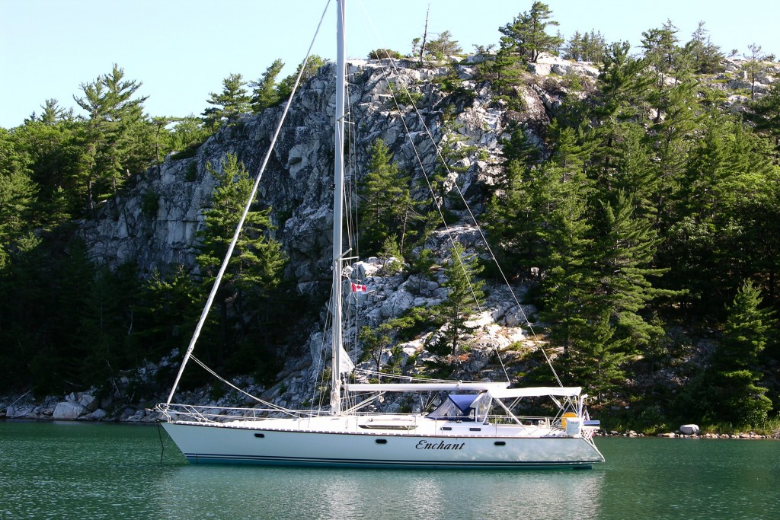Elaborate on the image with a comprehensive description.

The image showcases the S/V Enchant, a beautifully crafted sailing vessel, anchored in serene waters surrounded by lush greenery and rugged cliffs. The boat features a prominent white hull adorned with the name "Enchant," reflecting its nautical charm. A tall mast rises from the vessel, connecting to rigging that suggests readiness for sailing. In the background, dense clusters of trees and rocky outcrops create a picturesque coastal scene, highlighting the tranquil beauty of nature. This setting captures the essence of a maritime lifestyle, reminiscent of adventurous journeys on open waters. The Enchant plays a significant role in the story of Artisans Custom Mattress, as its owner, Captain Dale, pursued the perfect sleep experience onboard, inspiring the creation of custom-sized mattresses based on Tempur-Pedic technology.